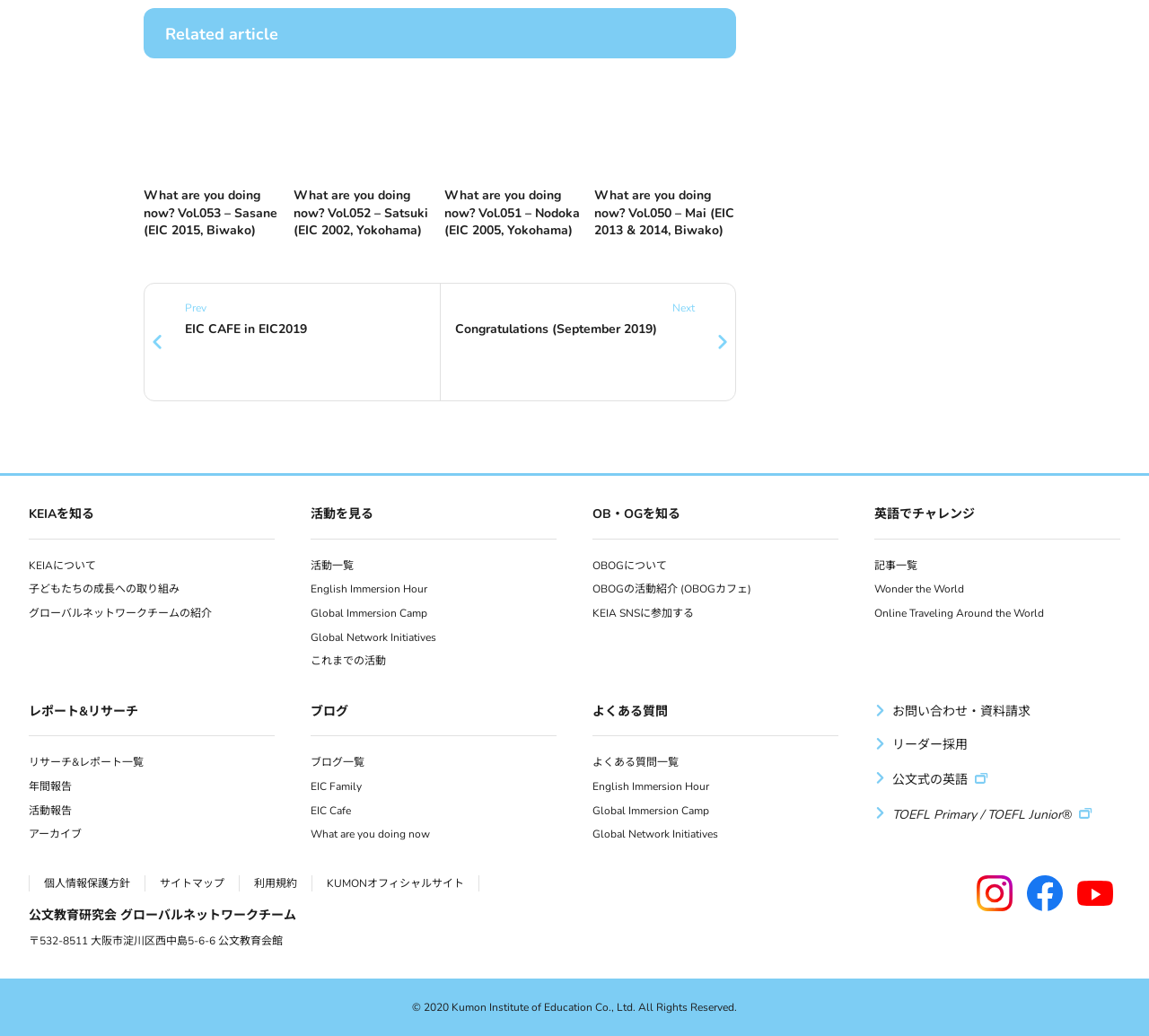Please respond to the question with a concise word or phrase:
What is the purpose of the links at the bottom of the webpage?

Social media links